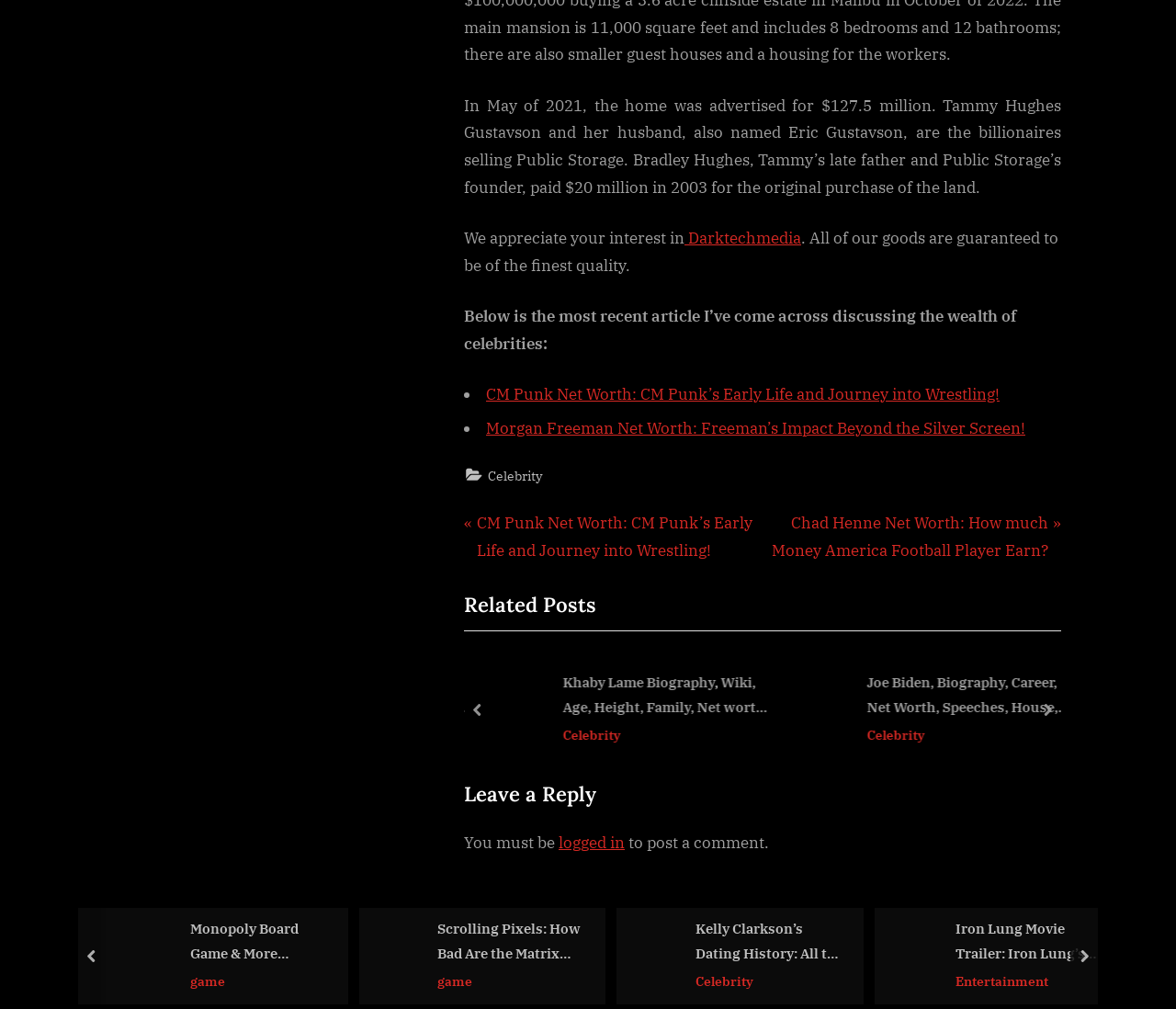How many images are there in the related posts section?
Use the image to give a comprehensive and detailed response to the question.

I counted the number of images in the related posts section, which are 'CM Punk Net Worth', 'Bryant Gumbel Net Worth', 'Stephanie Courtney Net Worth', and 'Jake Paul Net Worth'. Therefore, there are 4 images in the related posts section.